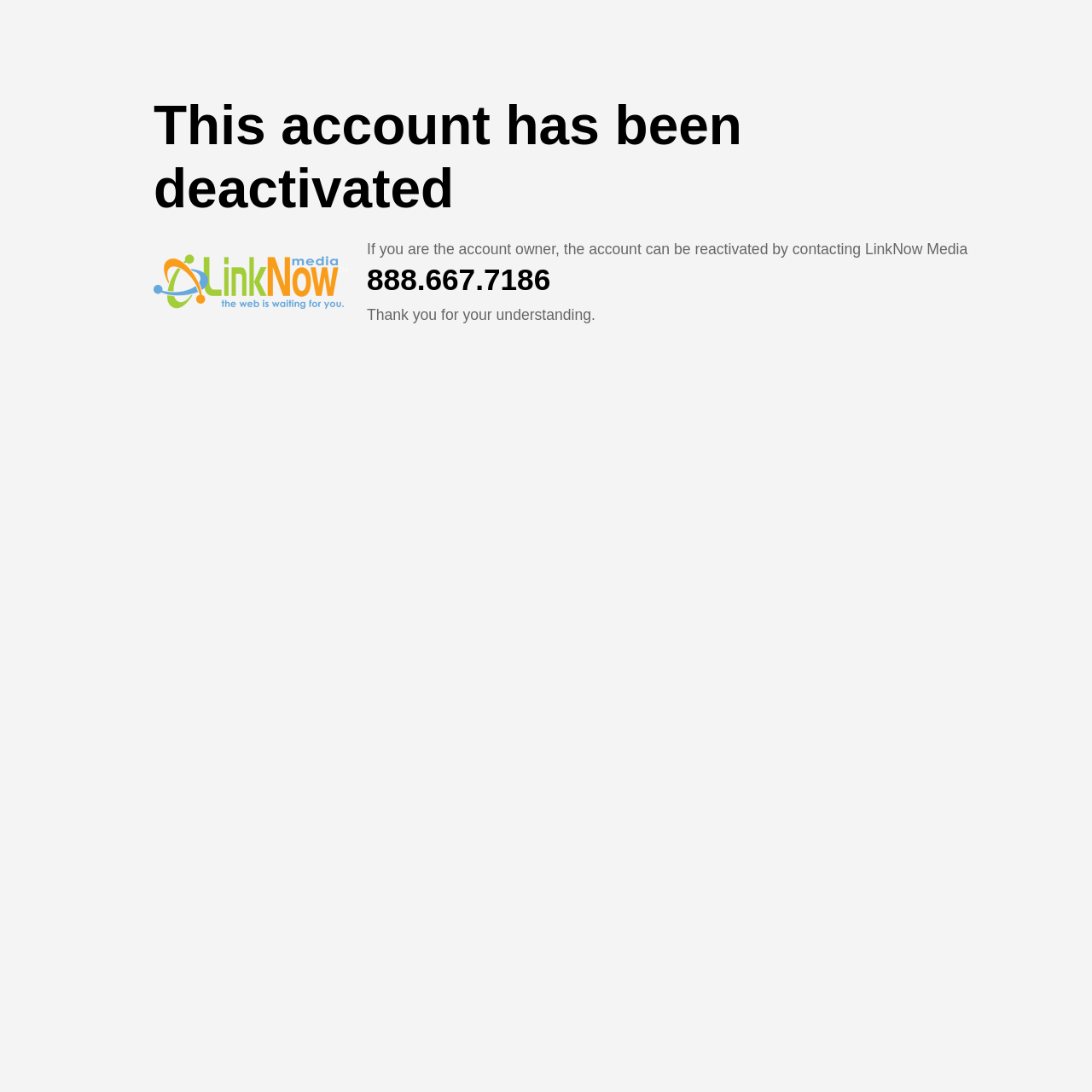Locate and extract the headline of this webpage.

This account has been deactivated